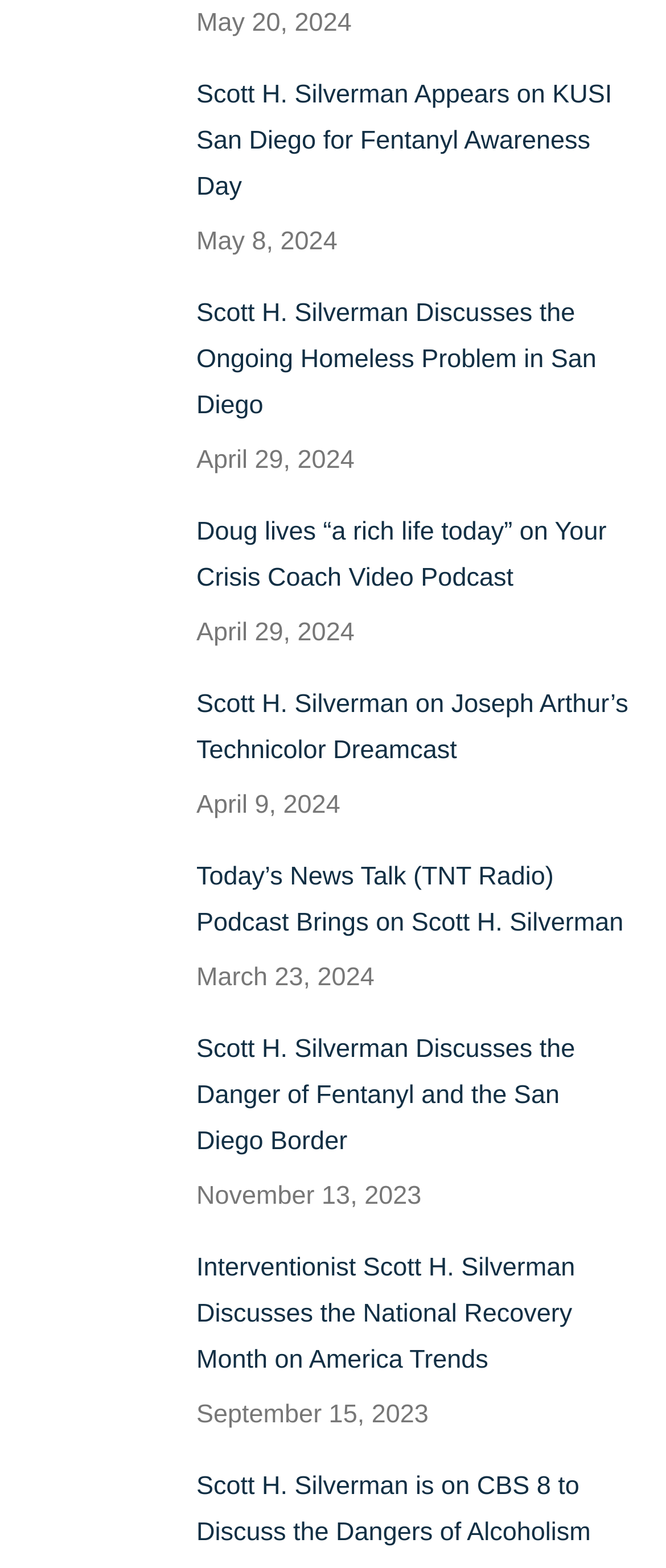Identify the bounding box for the UI element that is described as follows: "aria-label="Post image"".

[0.051, 0.544, 0.256, 0.61]